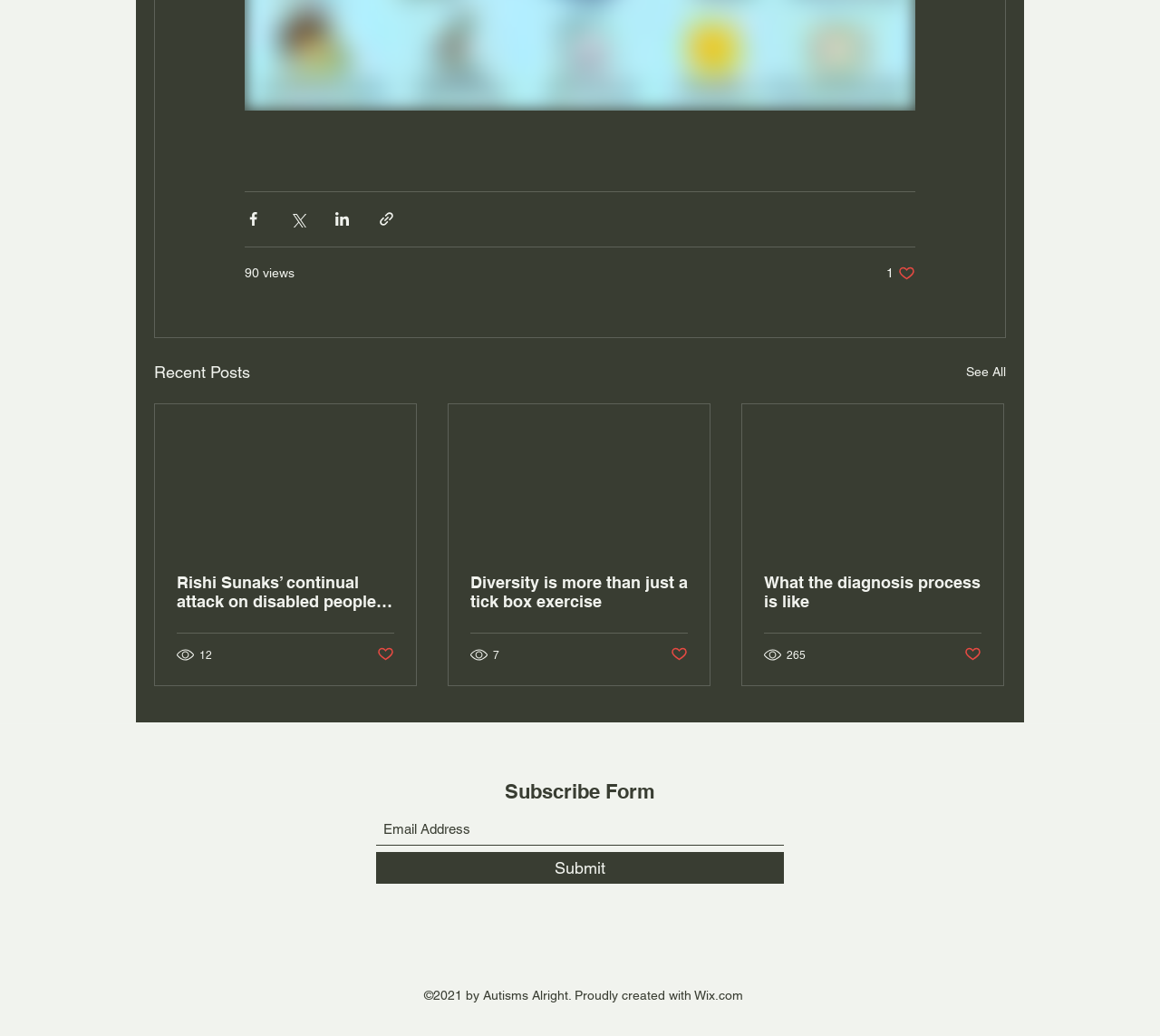What is the purpose of the form at the bottom?
Answer the question with a detailed and thorough explanation.

The form at the bottom of the webpage, which includes a textbox for 'Email Address' and a 'Submit' button, is used to subscribe to the website or newsletter.